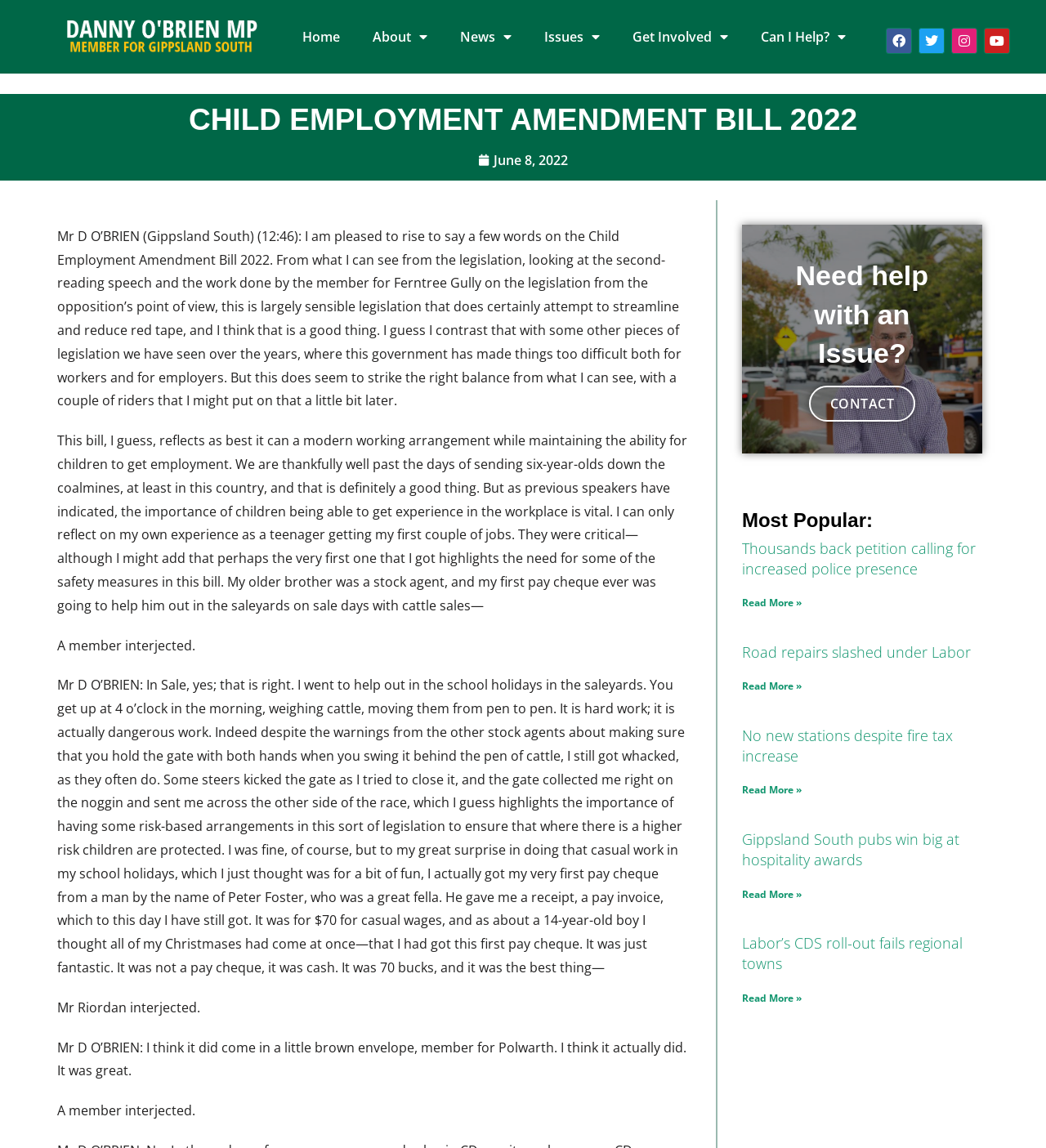Extract the bounding box coordinates for the UI element described by the text: "alt="danny o'brien logo"". The coordinates should be in the form of [left, top, right, bottom] with values between 0 and 1.

[0.061, 0.015, 0.248, 0.049]